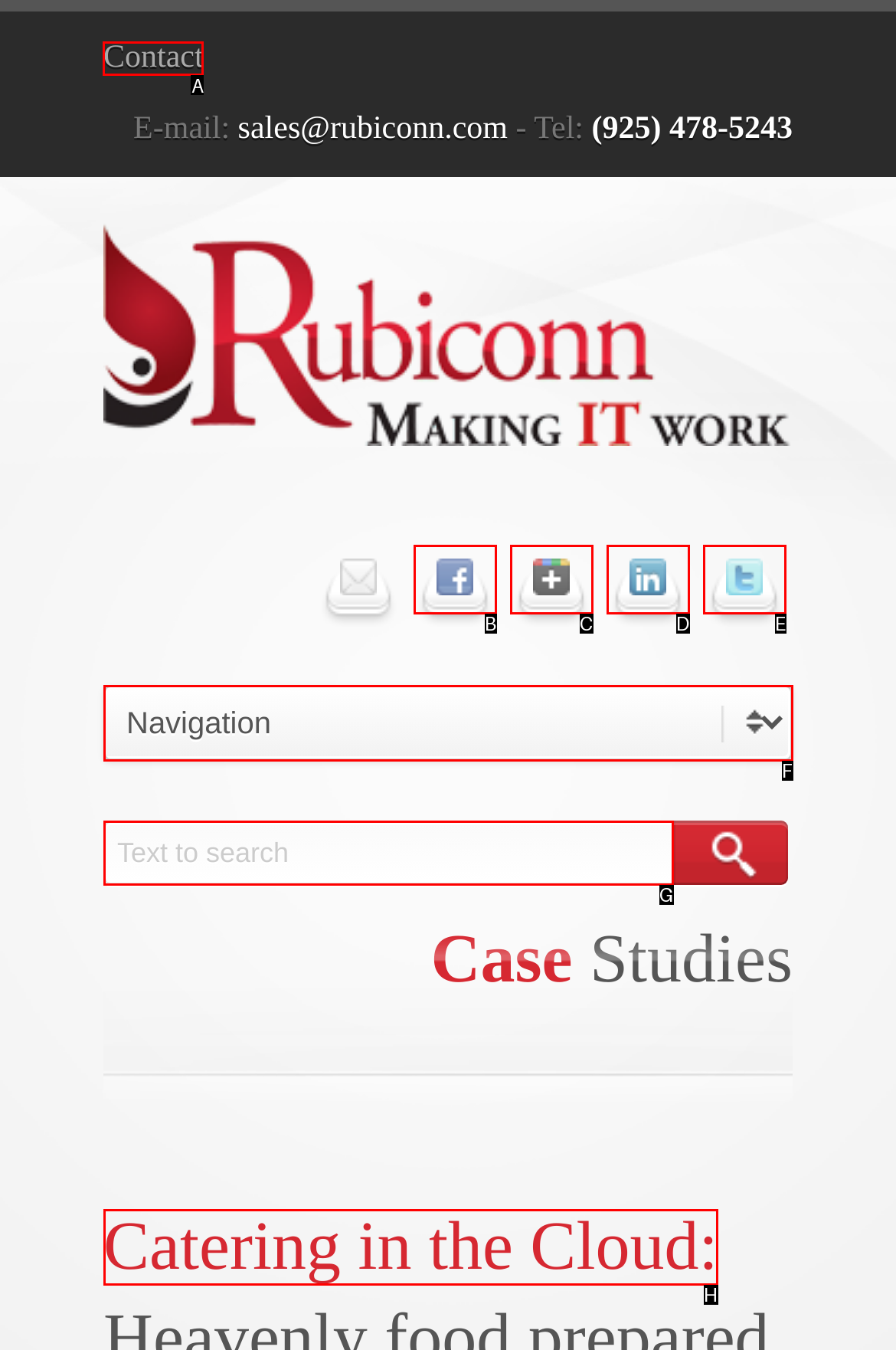Which UI element should you click on to achieve the following task: Contact us? Provide the letter of the correct option.

A